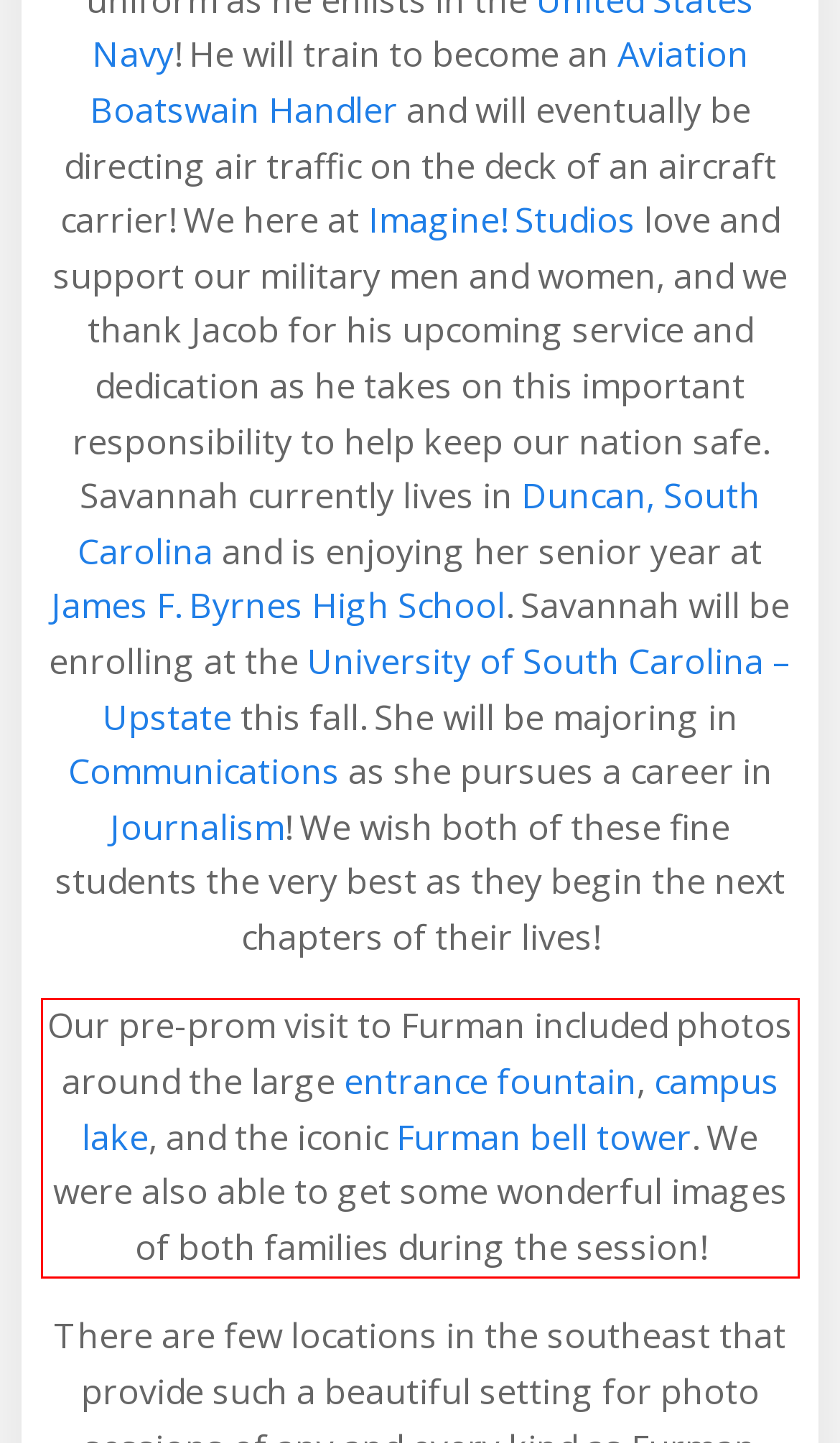Given a webpage screenshot, locate the red bounding box and extract the text content found inside it.

Our pre-prom visit to Furman included photos around the large entrance fountain, campus lake, and the iconic Furman bell tower. We were also able to get some wonderful images of both families during the session!